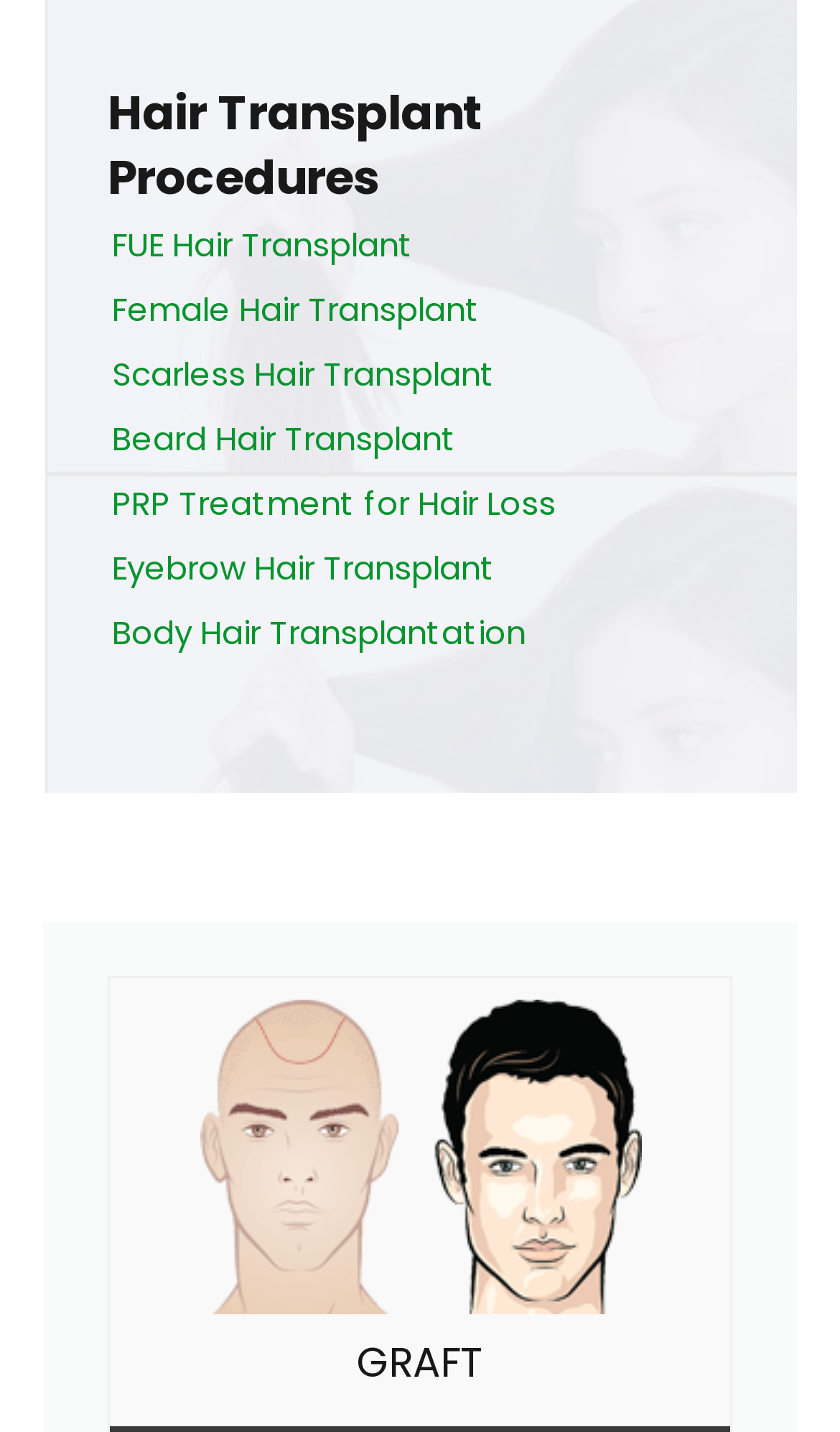What is the purpose of the form on this webpage? Using the information from the screenshot, answer with a single word or phrase.

Make an appointment